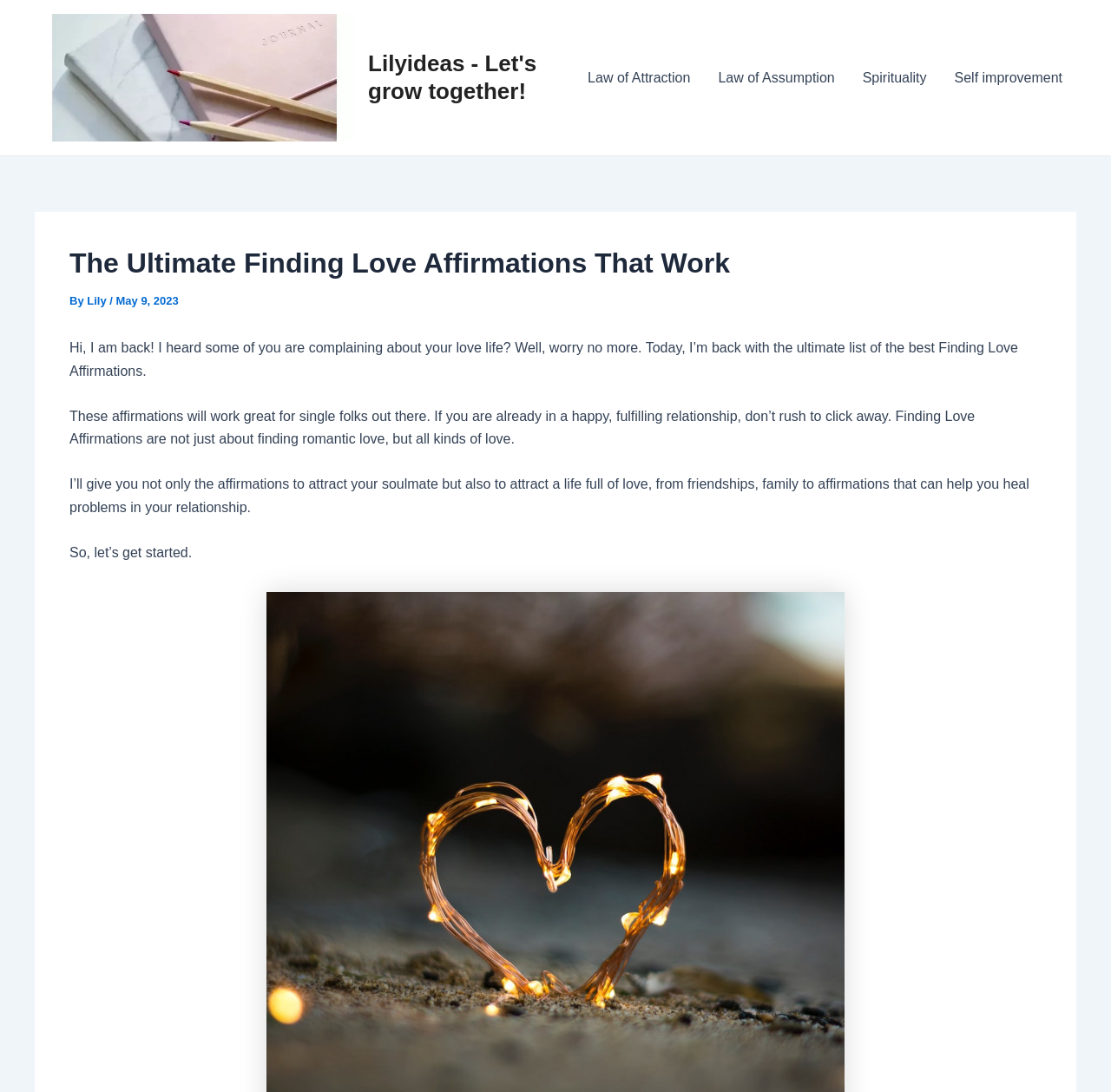Write a detailed summary of the webpage.

The webpage is about finding love affirmations, with a focus on attracting various types of love, including romantic love, friendships, and family relationships. At the top left of the page, there is a logo with the text "Lilyideas – Let's grow together!" accompanied by an image. Below the logo, there is a navigation menu with links to other topics, including "Law of Attraction", "Law of Assumption", "Spirituality", and "Self improvement".

The main content of the page is divided into sections, with a heading that reads "The Ultimate Finding Love Affirmations That Work". Below the heading, there is a brief introduction by the author, Lily, who mentions that she is back with a list of the best finding love affirmations. The introduction is followed by three paragraphs of text that explain the purpose of the affirmations, which is not only to attract romantic love but also to attract a life full of love from various sources.

The text is arranged in a clear and organized manner, with each paragraph separated by a small gap. There are no images or other multimedia elements on the page, apart from the logo at the top. The overall layout is simple and easy to follow, with a focus on the text content.